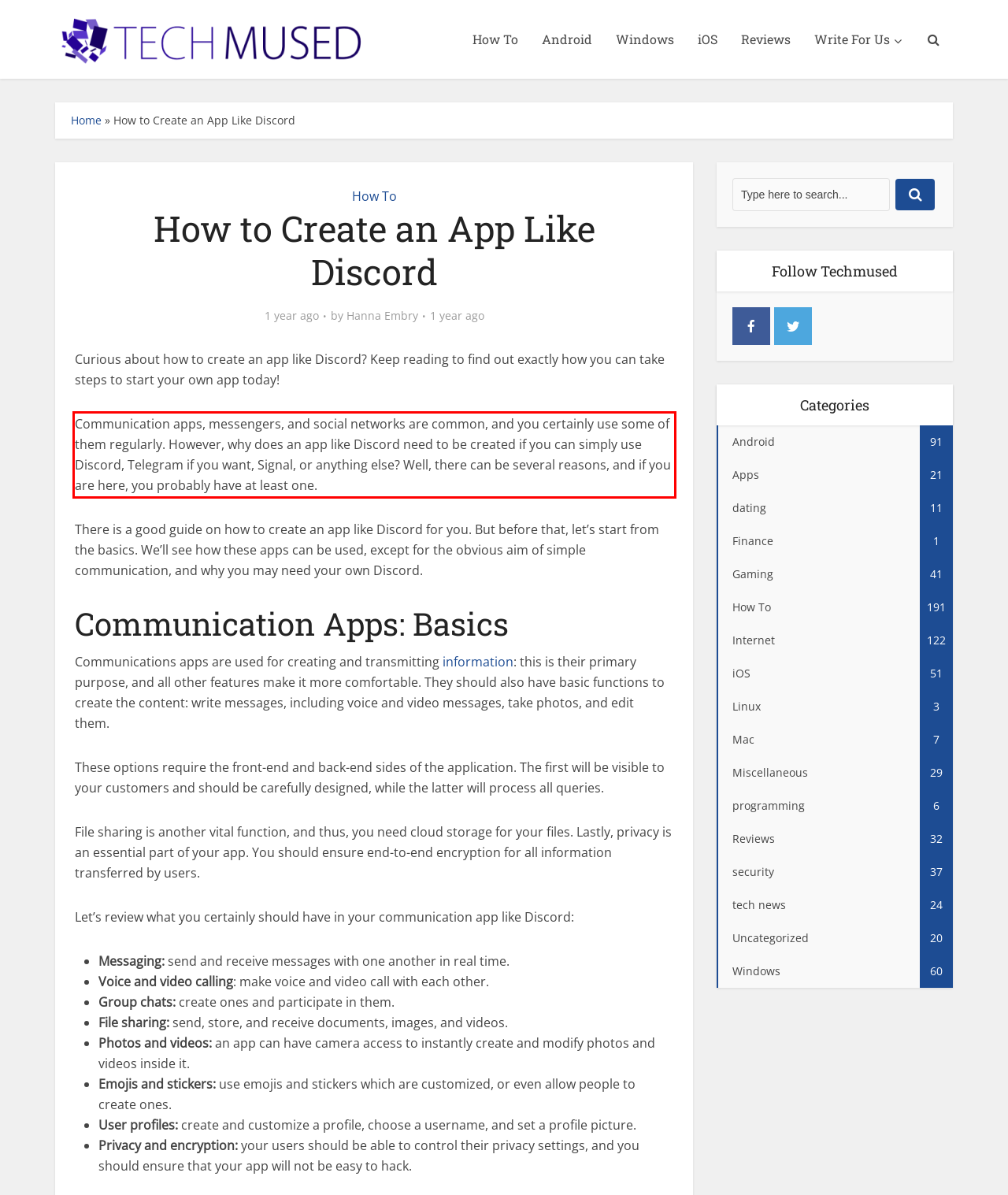Given a webpage screenshot, identify the text inside the red bounding box using OCR and extract it.

Communication apps, messengers, and social networks are common, and you certainly use some of them regularly. However, why does an app like Discord need to be created if you can simply use Discord, Telegram if you want, Signal, or anything else? Well, there can be several reasons, and if you are here, you probably have at least one.